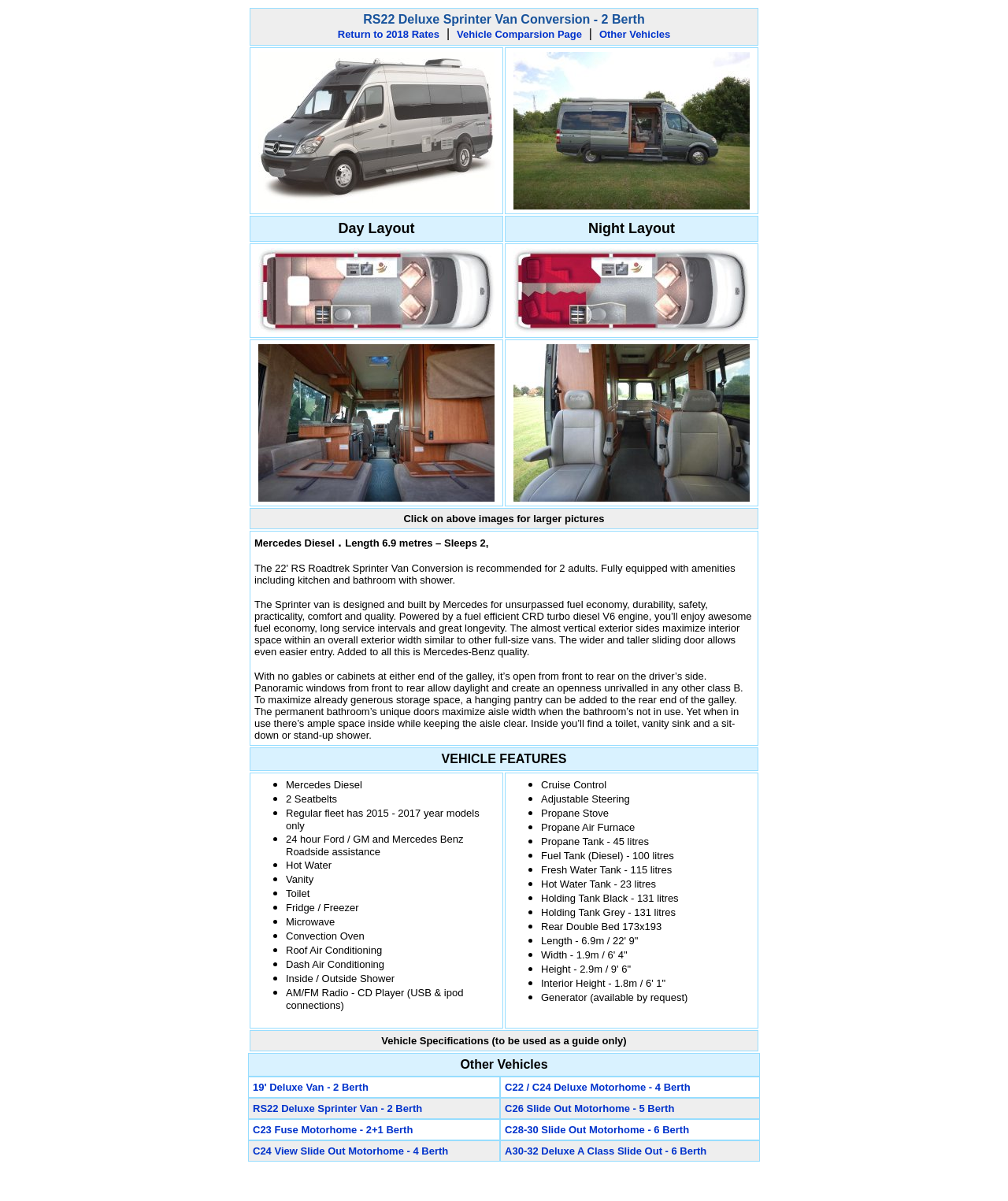Please answer the following question using a single word or phrase: 
What is the length of the RS22 Sprinter Van Conversion?

6.9 metres